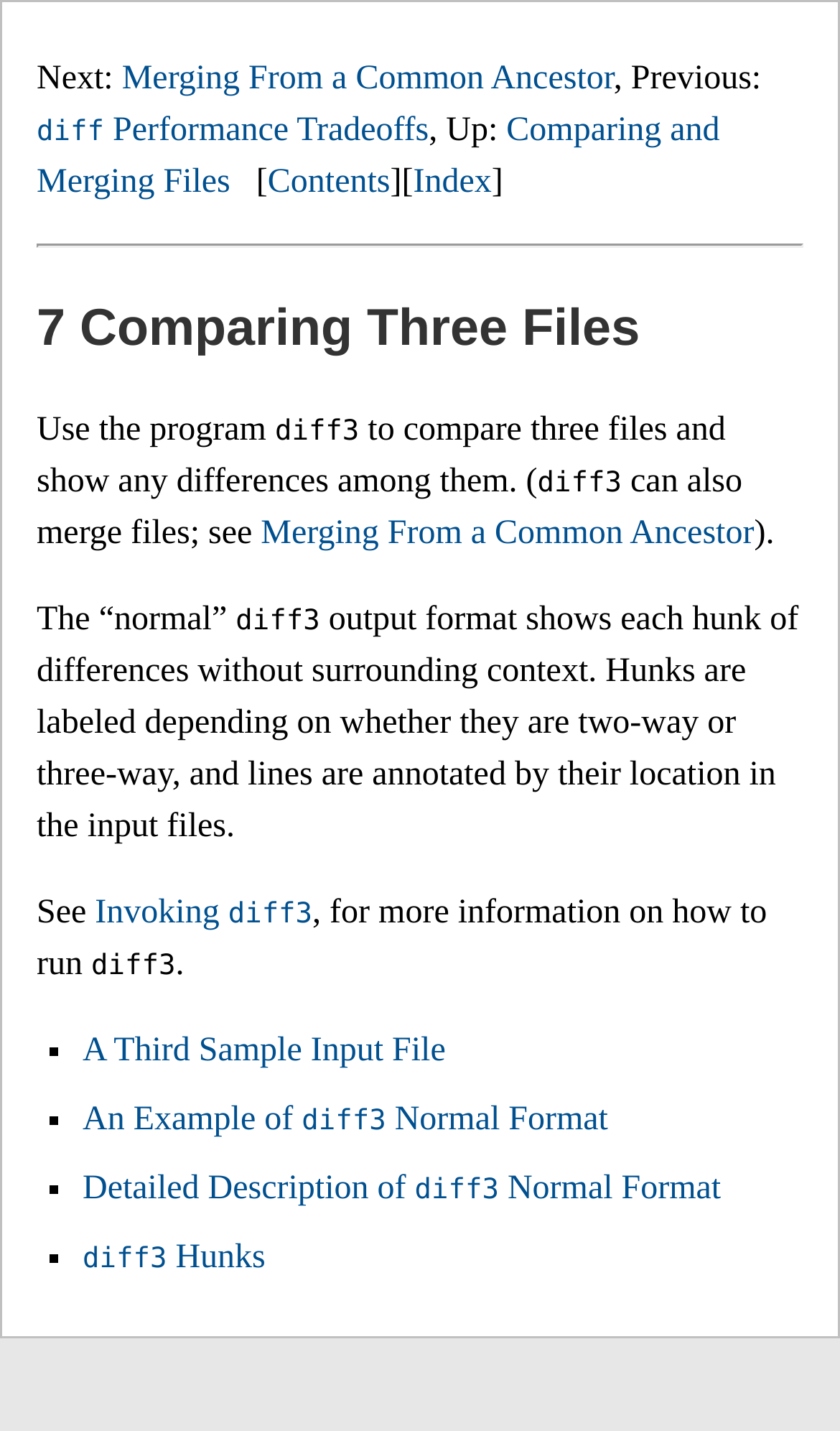Using the webpage screenshot, find the UI element described by Merging From a Common Ancestor. Provide the bounding box coordinates in the format (top-left x, top-left y, bottom-right x, bottom-right y), ensuring all values are floating point numbers between 0 and 1.

[0.145, 0.042, 0.731, 0.068]